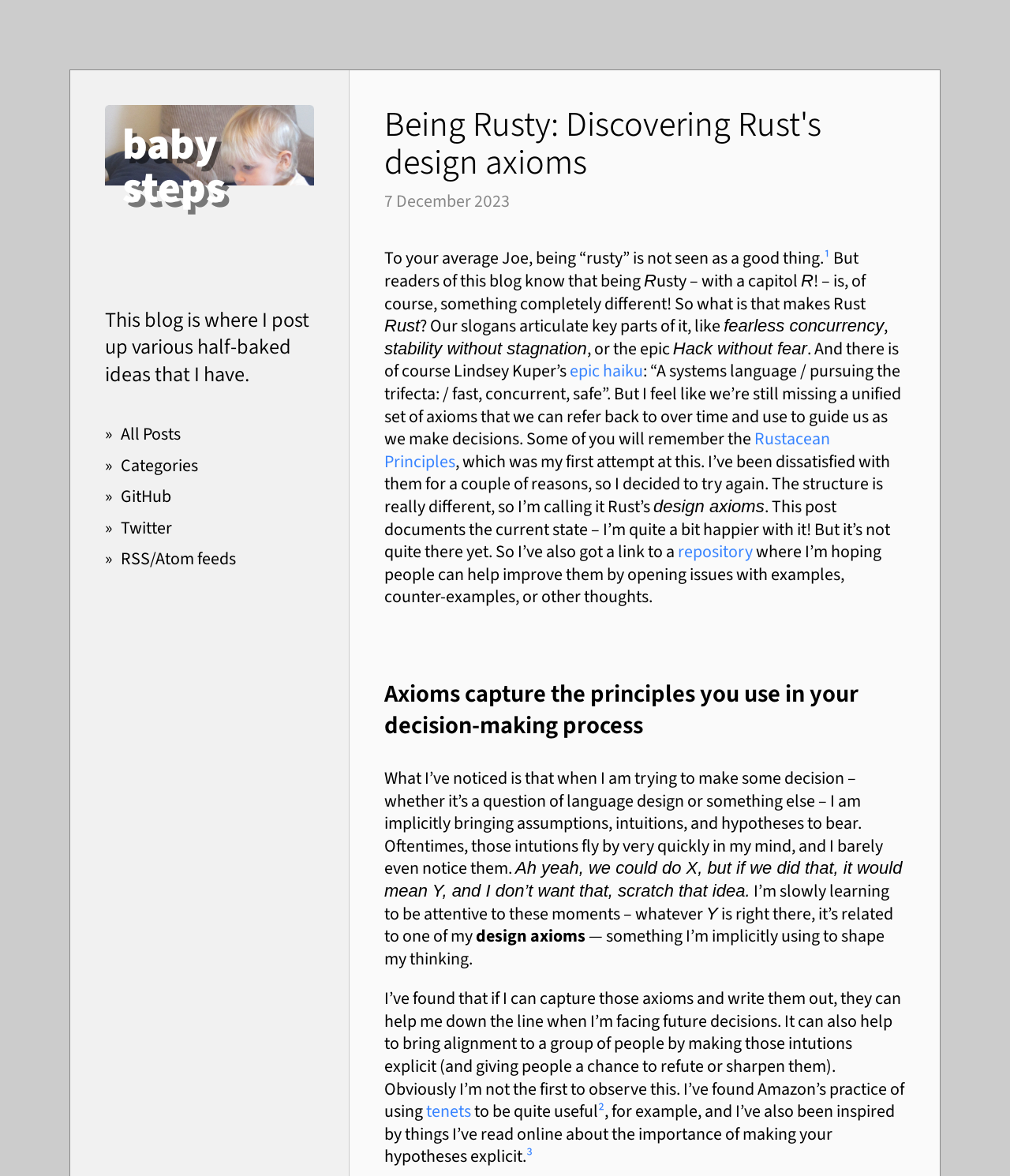Determine the bounding box for the described UI element: "Rustacean Principles".

[0.38, 0.363, 0.822, 0.402]